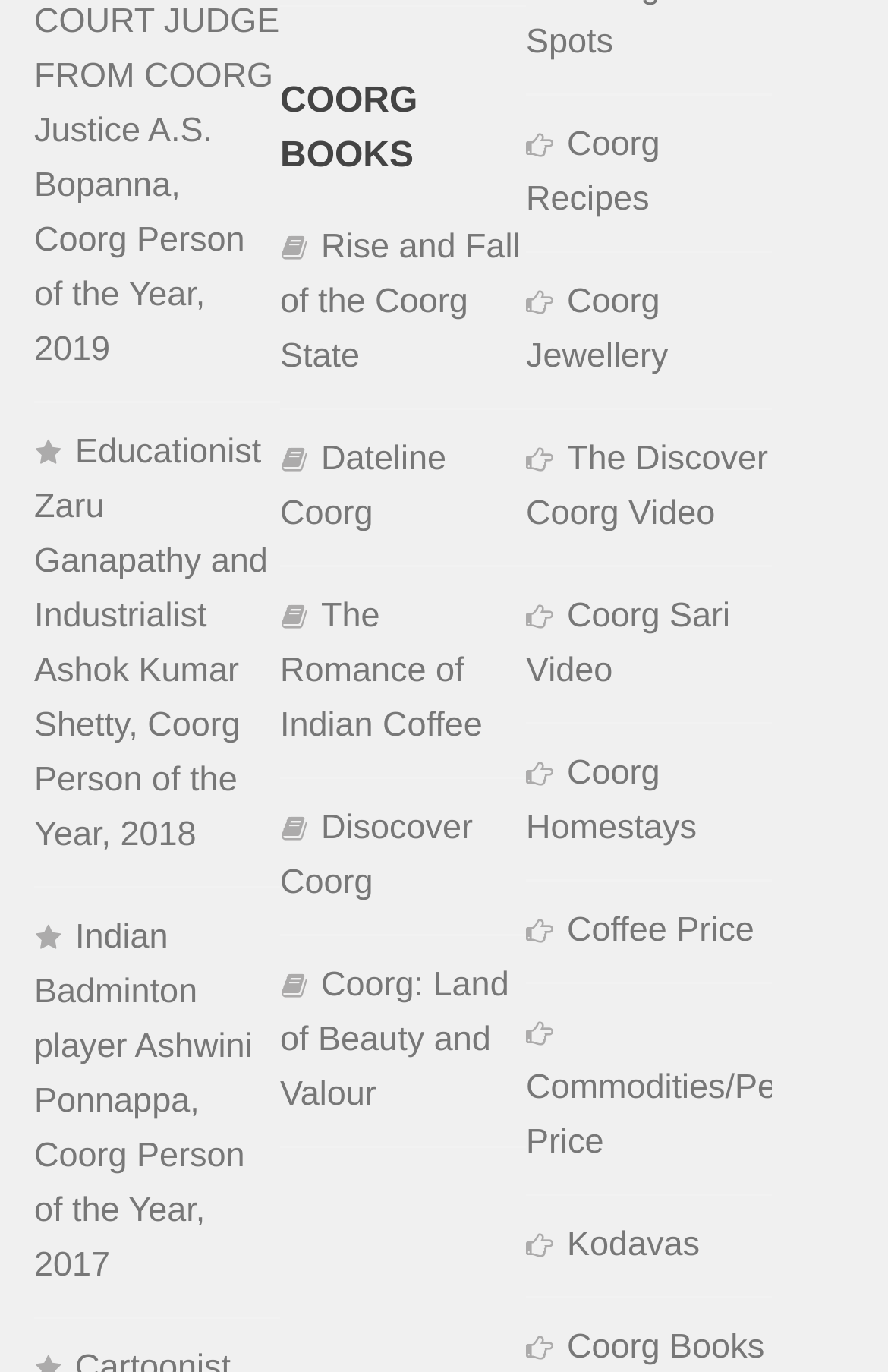Answer the question below in one word or phrase:
How many book titles are listed on the webpage?

5